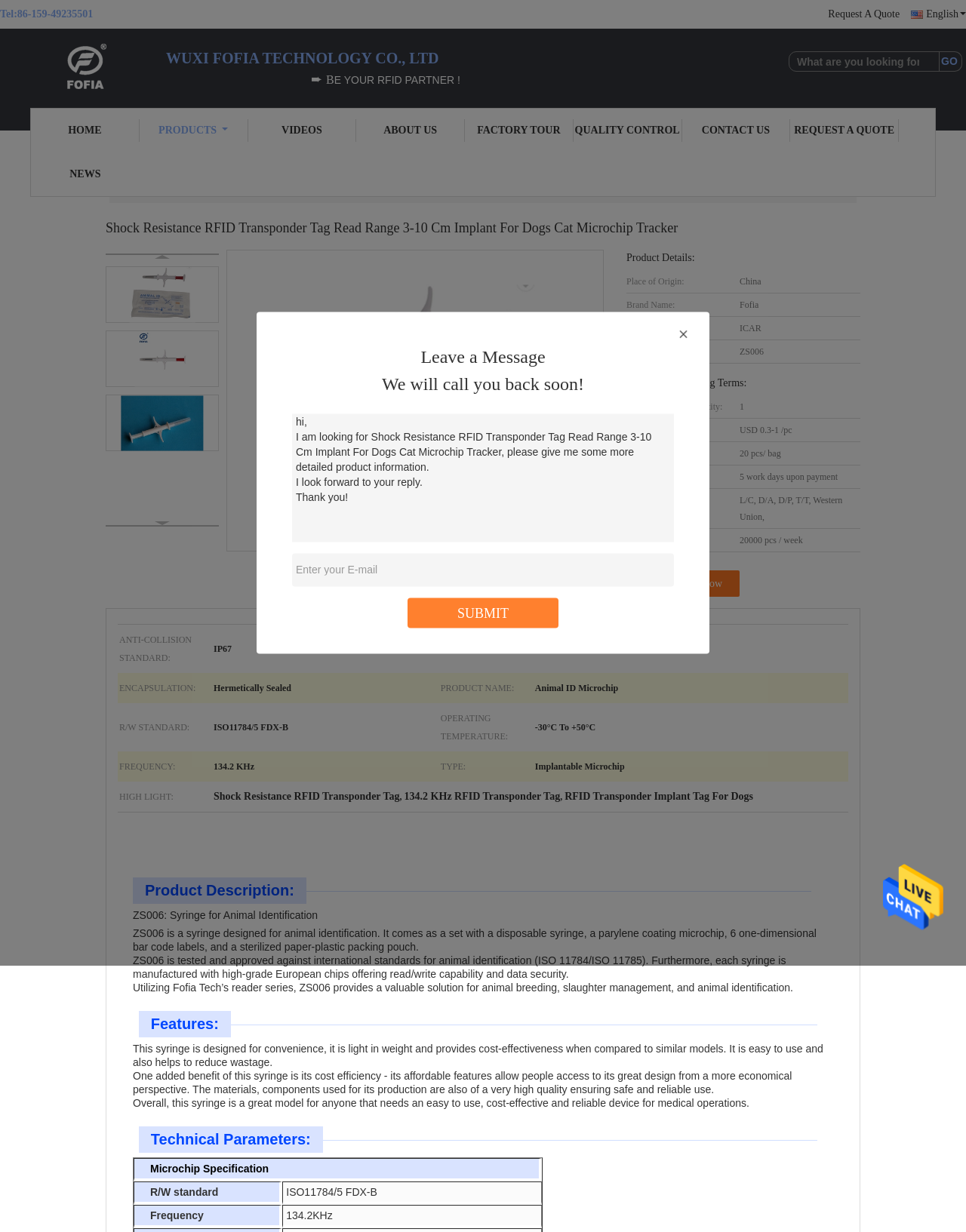Determine which piece of text is the heading of the webpage and provide it.

Shock Resistance RFID Transponder Tag Read Range 3-10 Cm Implant For Dogs Cat Microchip Tracker